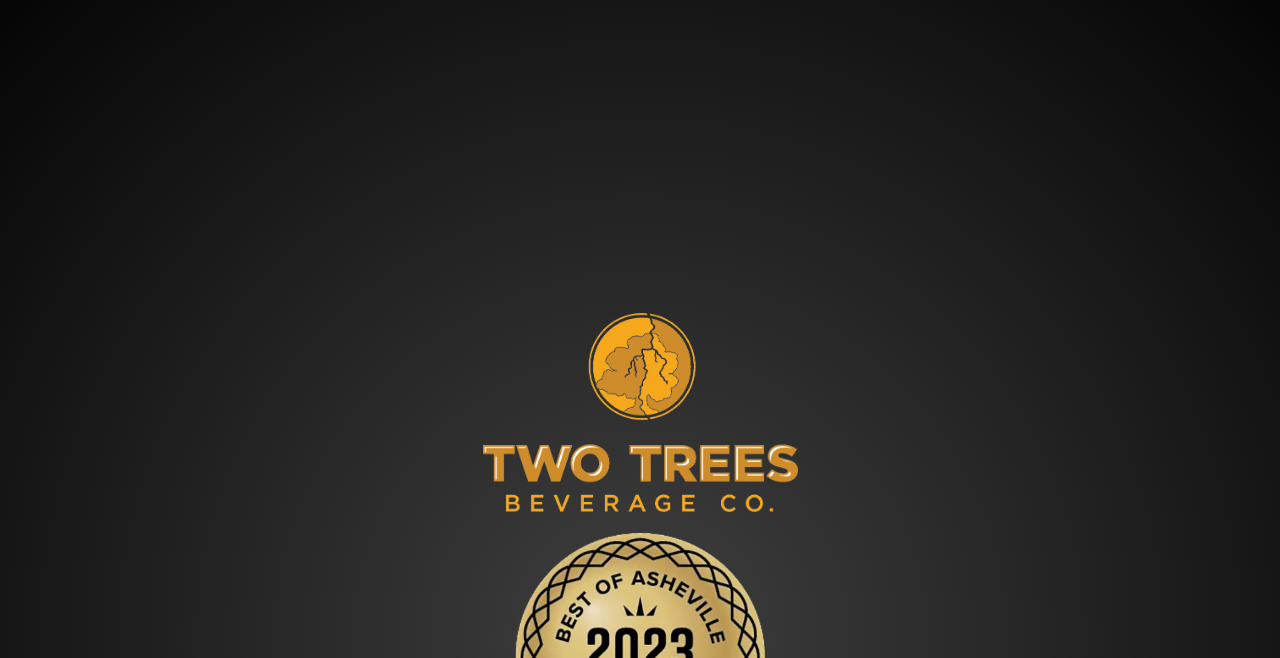What is the shape of the 'Two Trees logo' image?
Based on the image, answer the question with as much detail as possible.

Based on the bounding box coordinates of the 'Two Trees logo' image, I can infer that the image is rectangular in shape, as the x-coordinates of the left and right sides are different, and the y-coordinates of the top and bottom sides are different.